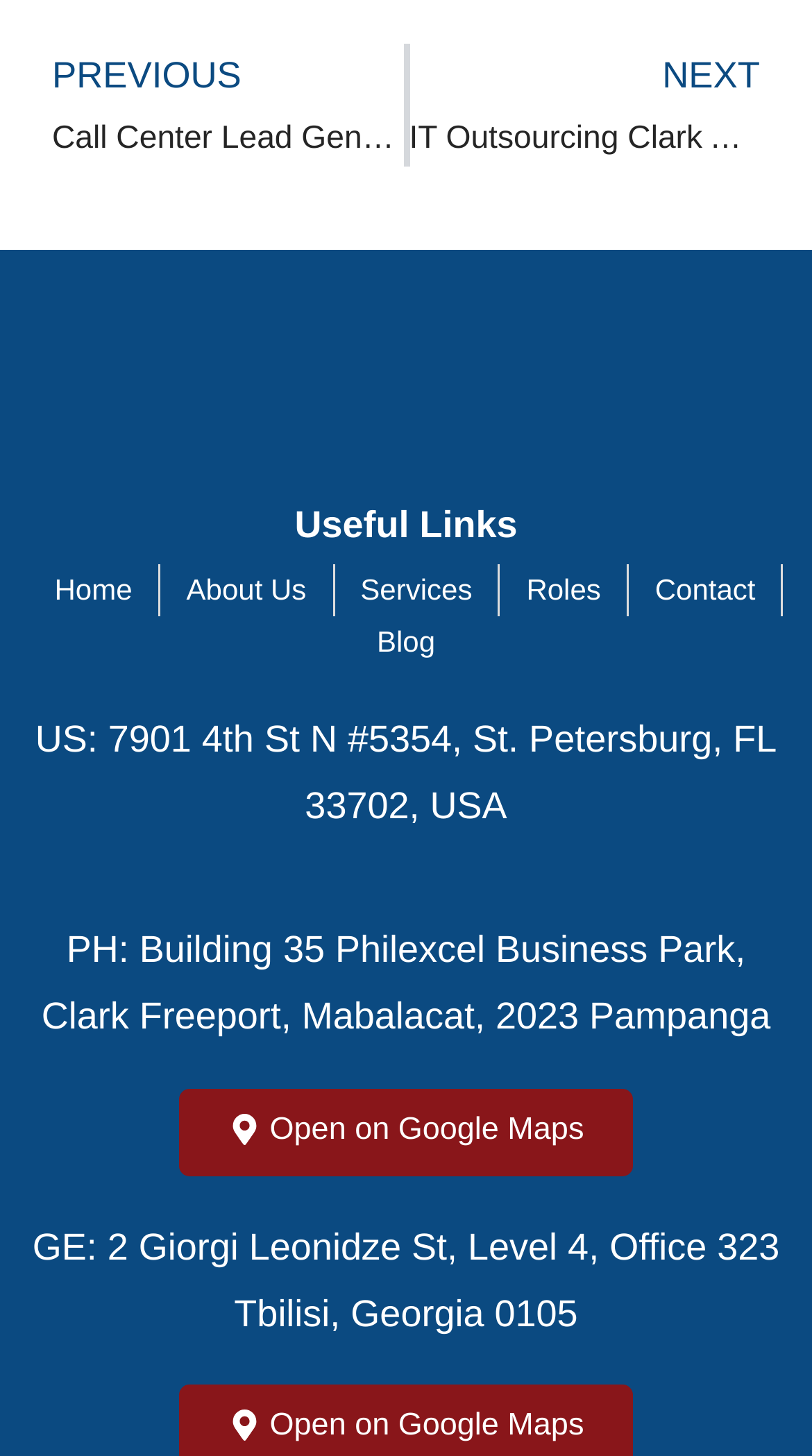Locate the bounding box coordinates of the area that needs to be clicked to fulfill the following instruction: "view blog". The coordinates should be in the format of four float numbers between 0 and 1, namely [left, top, right, bottom].

[0.464, 0.423, 0.536, 0.459]